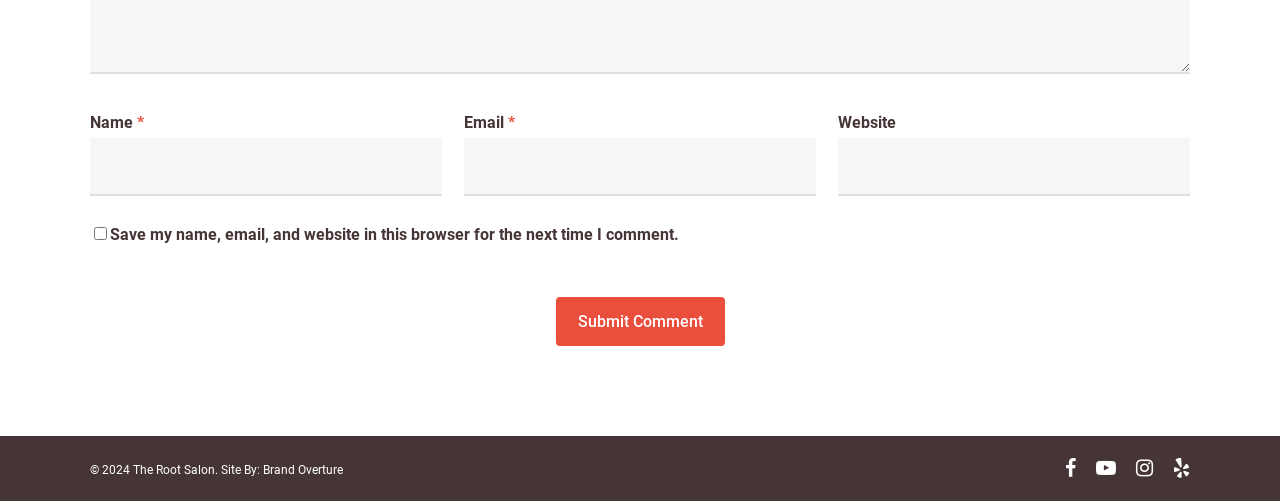Using details from the image, please answer the following question comprehensively:
What is the button used for?

The button with the label 'Submit Comment' is used to submit the comment, as indicated by the button element with ID 335.